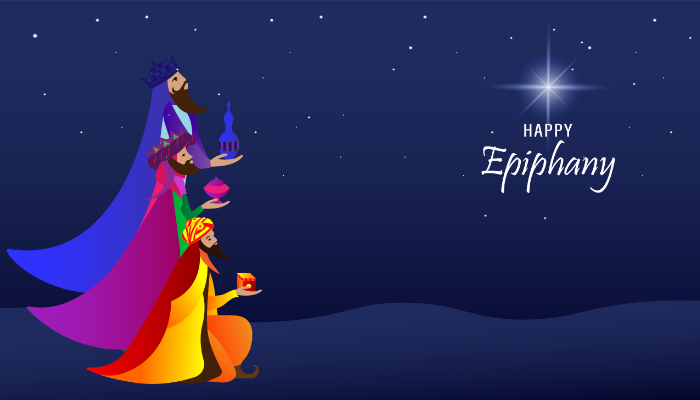Describe the image with as much detail as possible.

The image celebrates the Christian holiday of Epiphany, featuring three Magi, commonly known as the Wise Men, depicted in a colorful and stylized manner. They are shown in silhouette against a dark blue night sky filled with stars. Each figure is adorned in vibrant robes and headgear, symbolizing their regal status. The Magi carry gifts—gold, frankincense, and myrrh—representing their offering to the newborn Jesus. Above the figures shines a bright star, signifying the Star of Bethlehem, guiding them to the Christ child. The festive message "HAPPY Epiphany" elegantly blends with the artwork, encapsulating the significance of this day, which commemorates the revelation of Christ to the Gentiles. The overall composition instills a sense of wonder and joy, reflecting the spiritual importance of the occasion.